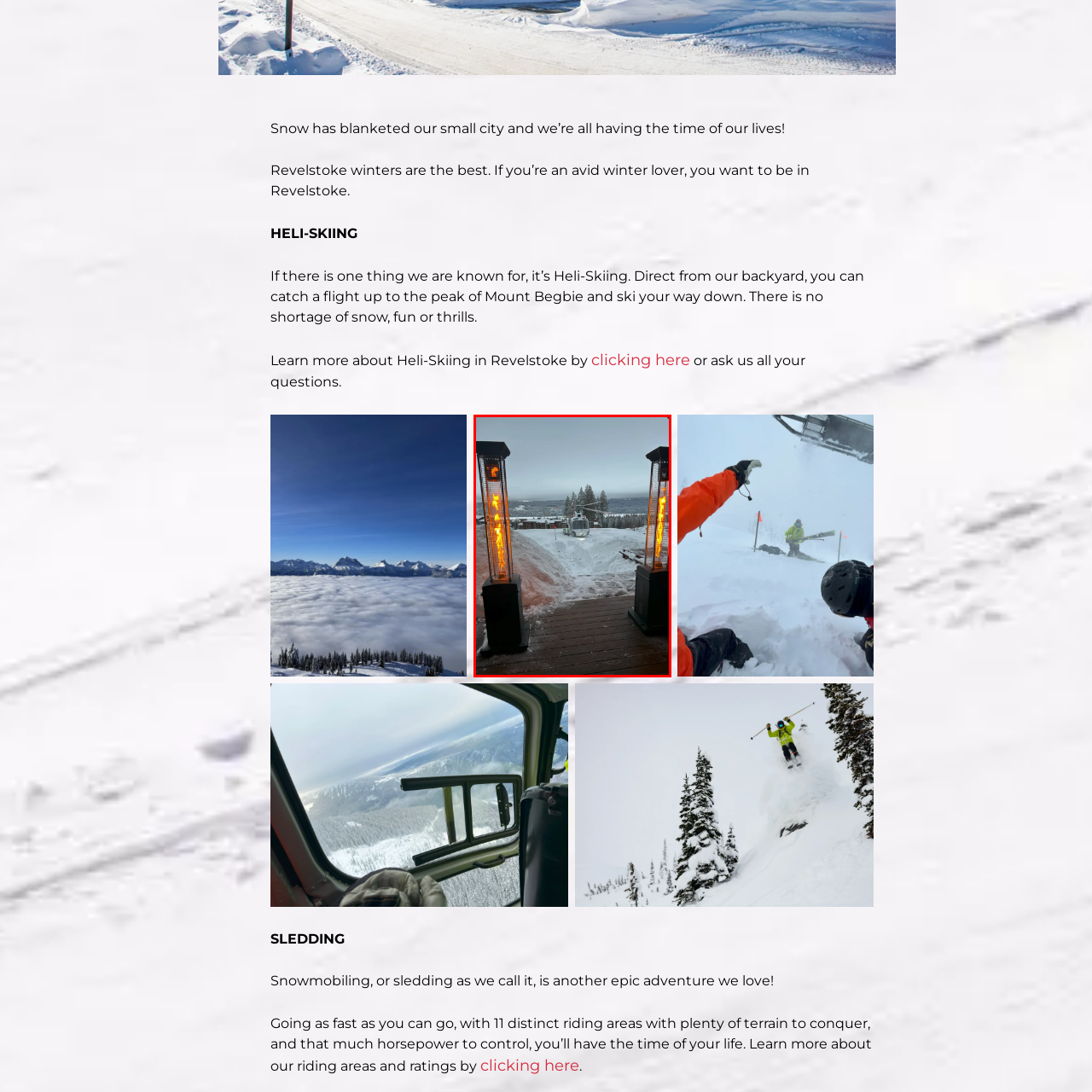Describe in detail what you see in the image highlighted by the red border.

The image captures a stunning winter scene at Bison Lodge in Revelstoke, showcasing a helicopter poised to take off in the snowy landscape. Framed by two tall outdoor heaters, which emit a warm glow, the view extends down a pathway cleared through the thick snow, leading towards the helicopter parked in the distance. Behind, a breathtaking panorama of snow-blanketed trees and a cloudy sky adds to the chill of the setting. This scene perfectly encapsulates the exhilarating winter experiences that Revelstoke is known for, including its renowned heli-skiing adventures. The tranquil yet adventurous atmosphere invites winter lovers to embrace the beauty and excitement of snow activities in this picturesque locale.